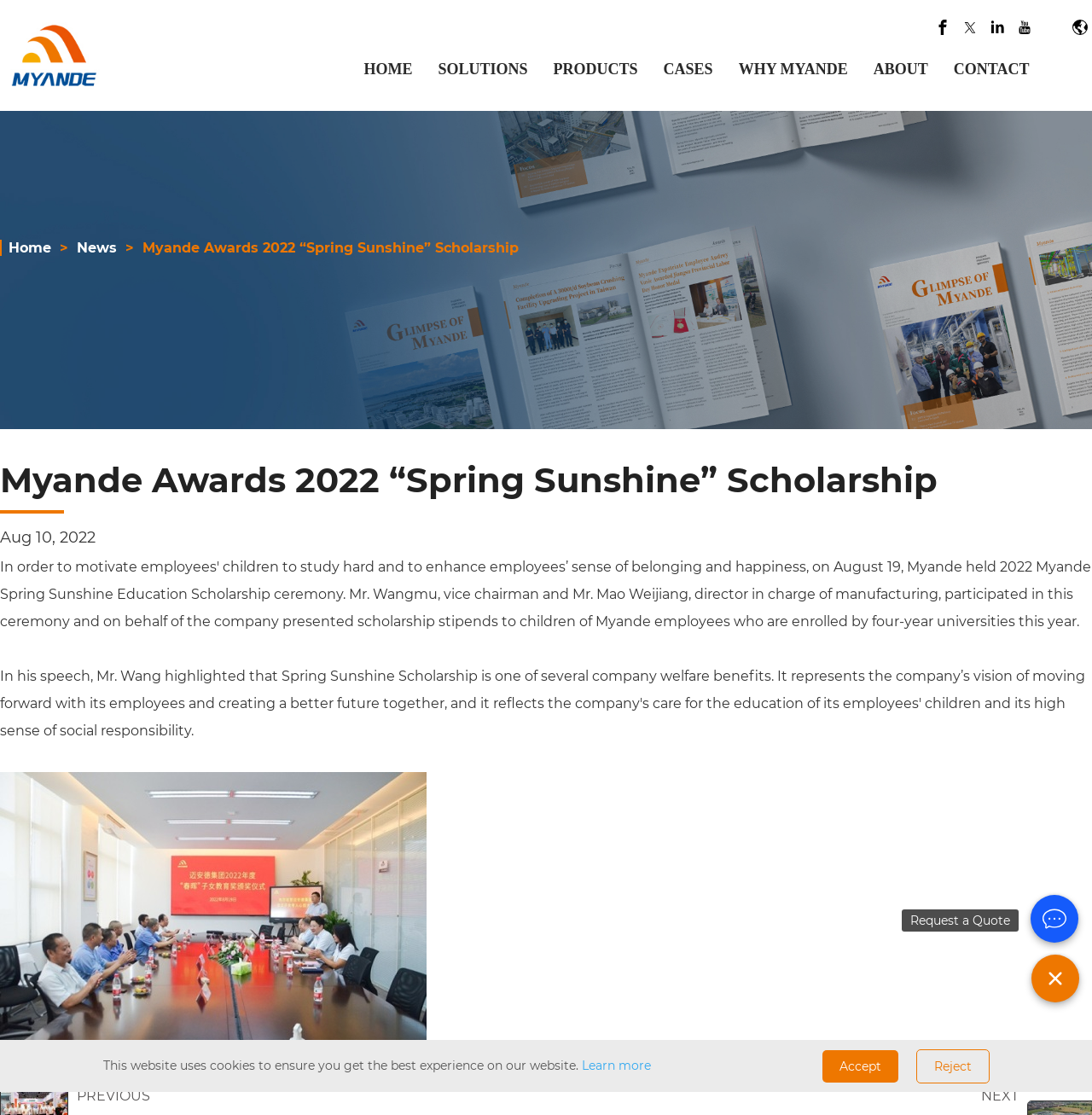What is the main topic of this webpage?
Kindly give a detailed and elaborate answer to the question.

Based on the webpage content, I can see that the main topic is about a scholarship ceremony, specifically the 2022 Myande Spring Sunshine Education Scholarship ceremony, which is evident from the heading and the image on the webpage.